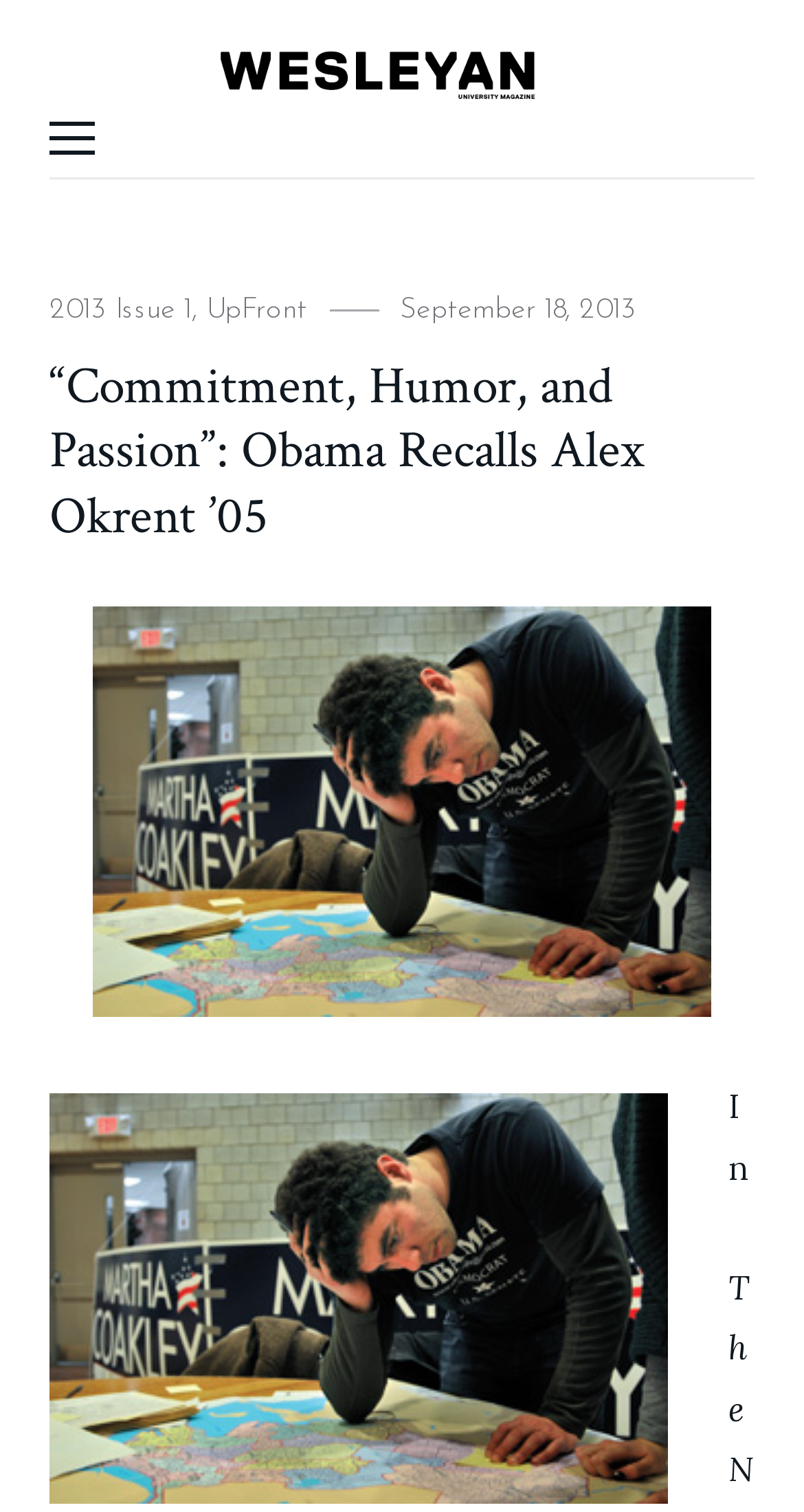What is the name of the person recalled by Obama?
Based on the visual information, provide a detailed and comprehensive answer.

The answer can be found in the heading element which says '“Commitment, Humor, and Passion”: Obama Recalls Alex Okrent ’05'. This heading is a prominent element on the webpage and is likely to be the title of the article.